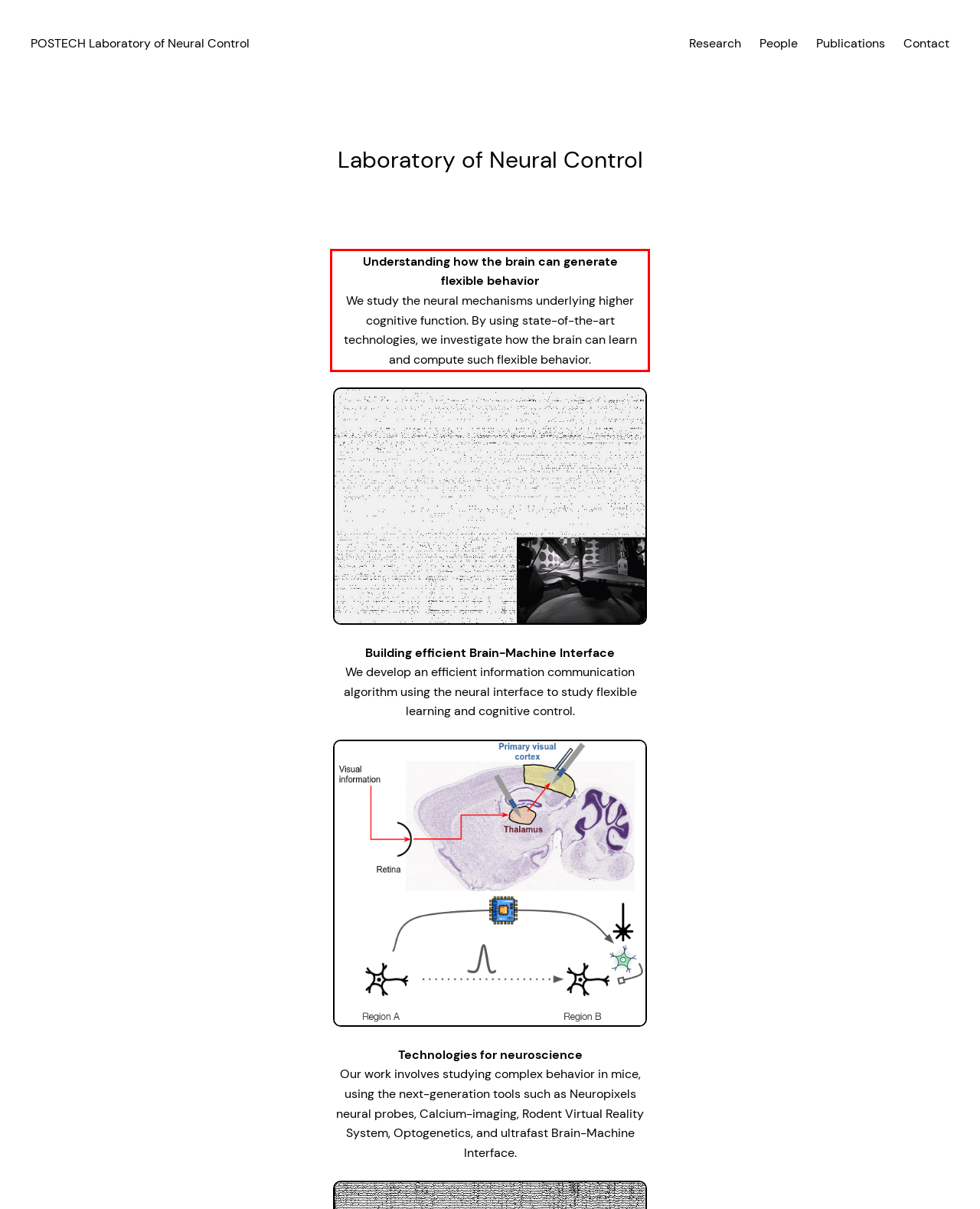Given a screenshot of a webpage containing a red rectangle bounding box, extract and provide the text content found within the red bounding box.

Understanding how the brain can generate flexible behavior We study the neural mechanisms underlying higher cognitive function. By using state-of-the-art technologies, we investigate how the brain can learn and compute such flexible behavior.